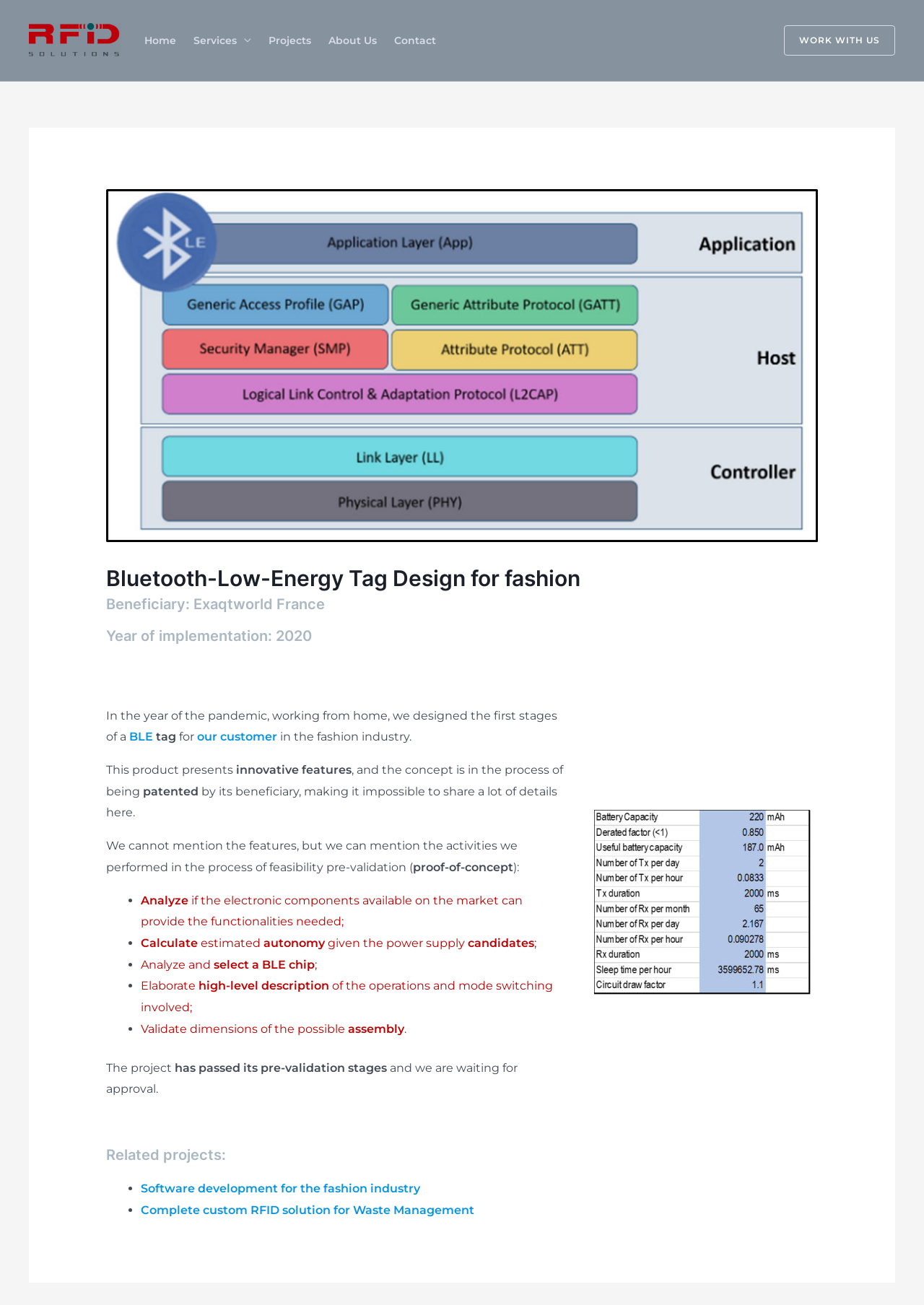Look at the image and write a detailed answer to the question: 
What year was the project implemented?

The answer can be found in the article section of the webpage, where it is mentioned 'Year of implementation: 2020'.